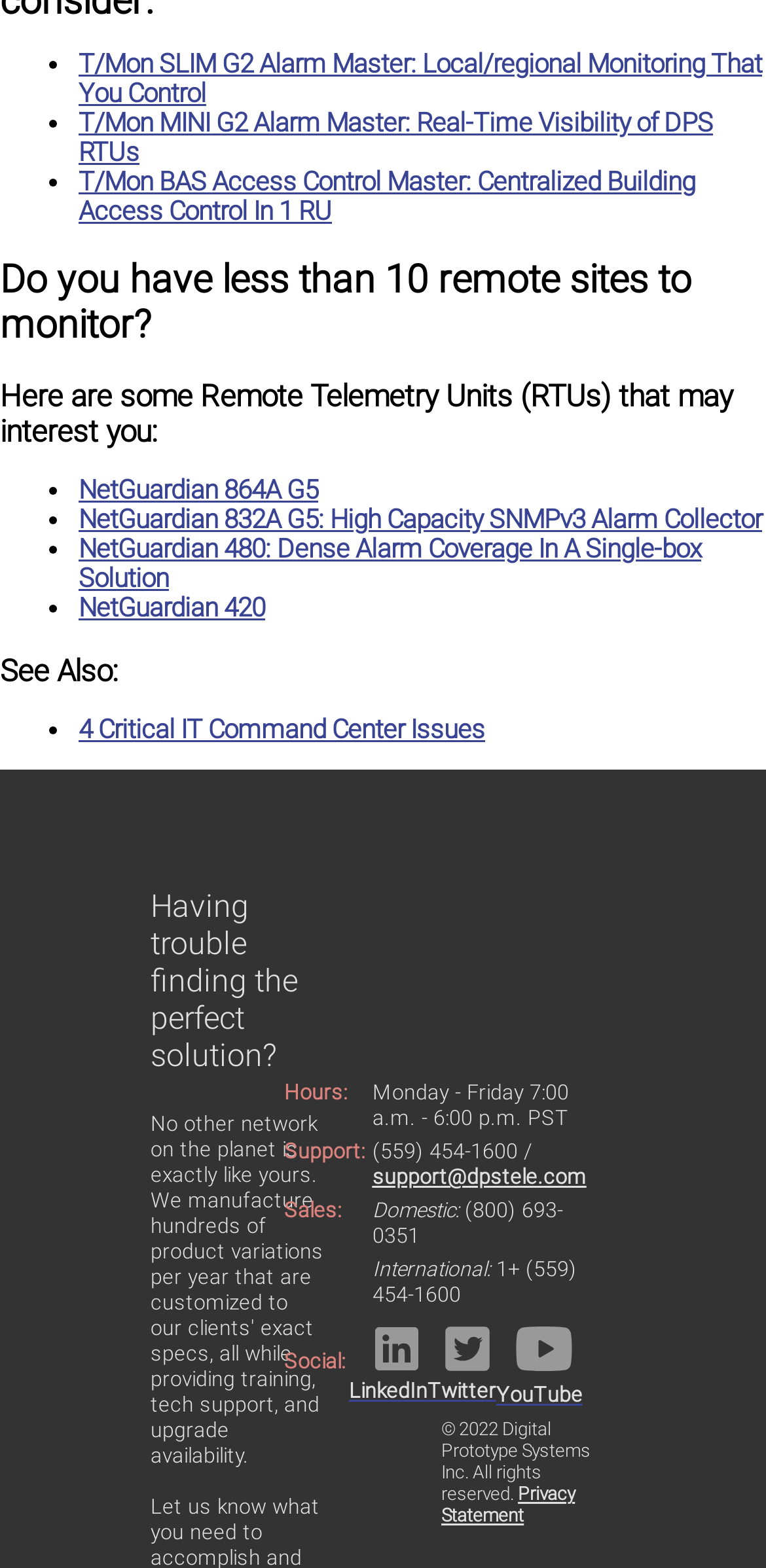Please provide a detailed answer to the question below by examining the image:
What is the copyright year?

The copyright year can be found at the bottom of the page, in the static text '© 2022 Digital Prototype Systems Inc. All rights reserved'.